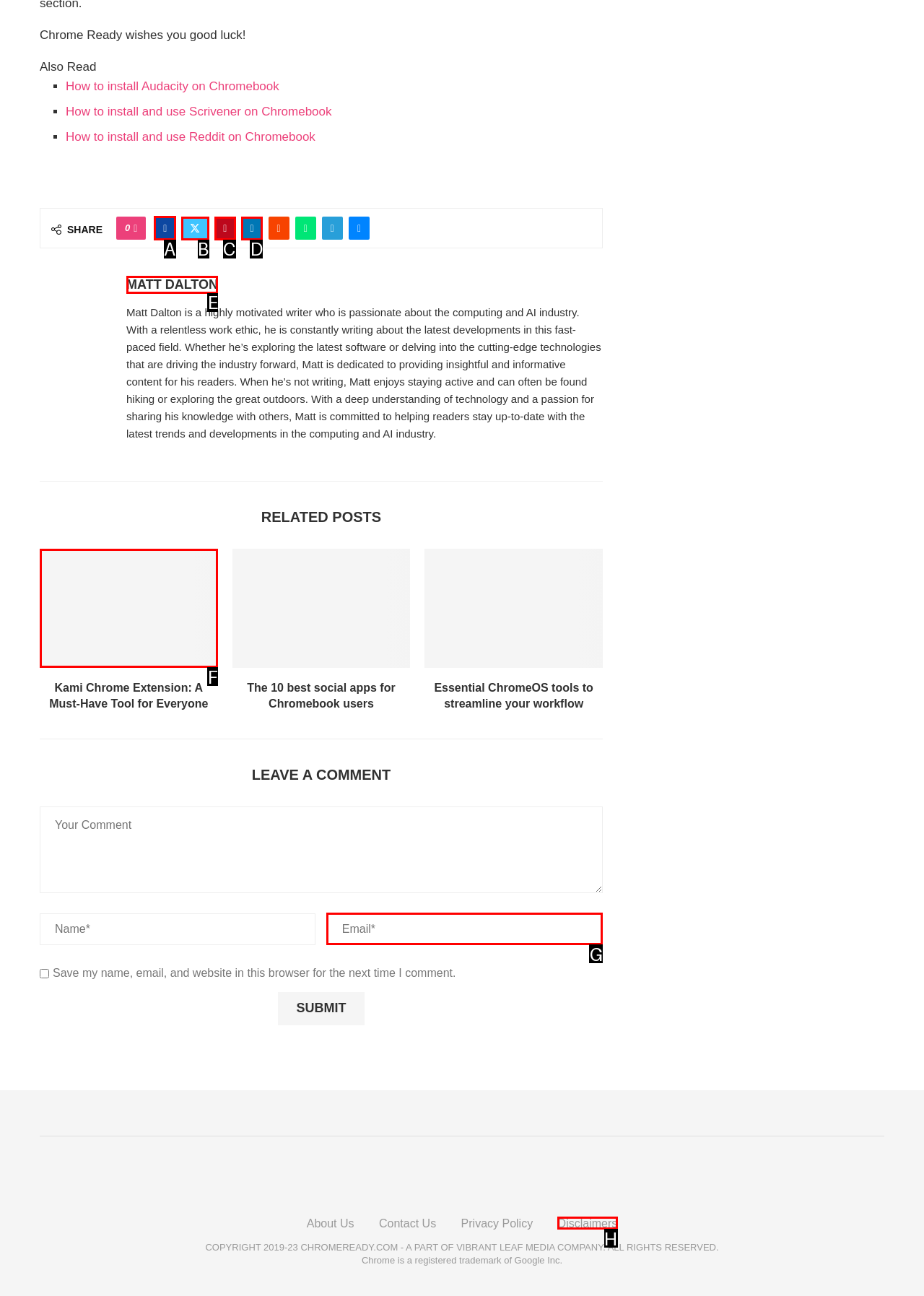Find the option you need to click to complete the following instruction: Share this post on Facebook
Answer with the corresponding letter from the choices given directly.

A